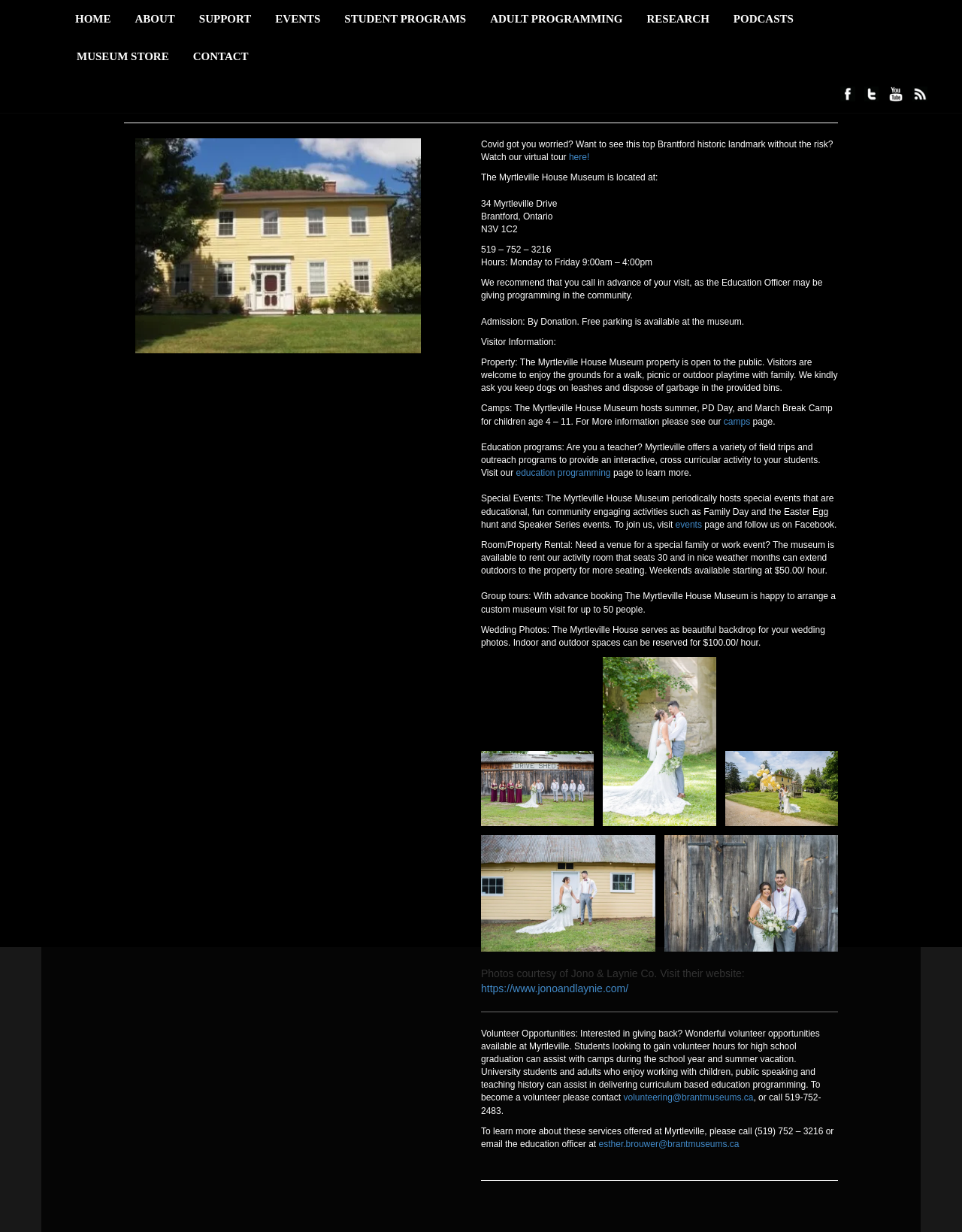Please determine the bounding box coordinates of the clickable area required to carry out the following instruction: "Contact through volunteering@brantmuseums.ca". The coordinates must be four float numbers between 0 and 1, represented as [left, top, right, bottom].

[0.648, 0.887, 0.783, 0.895]